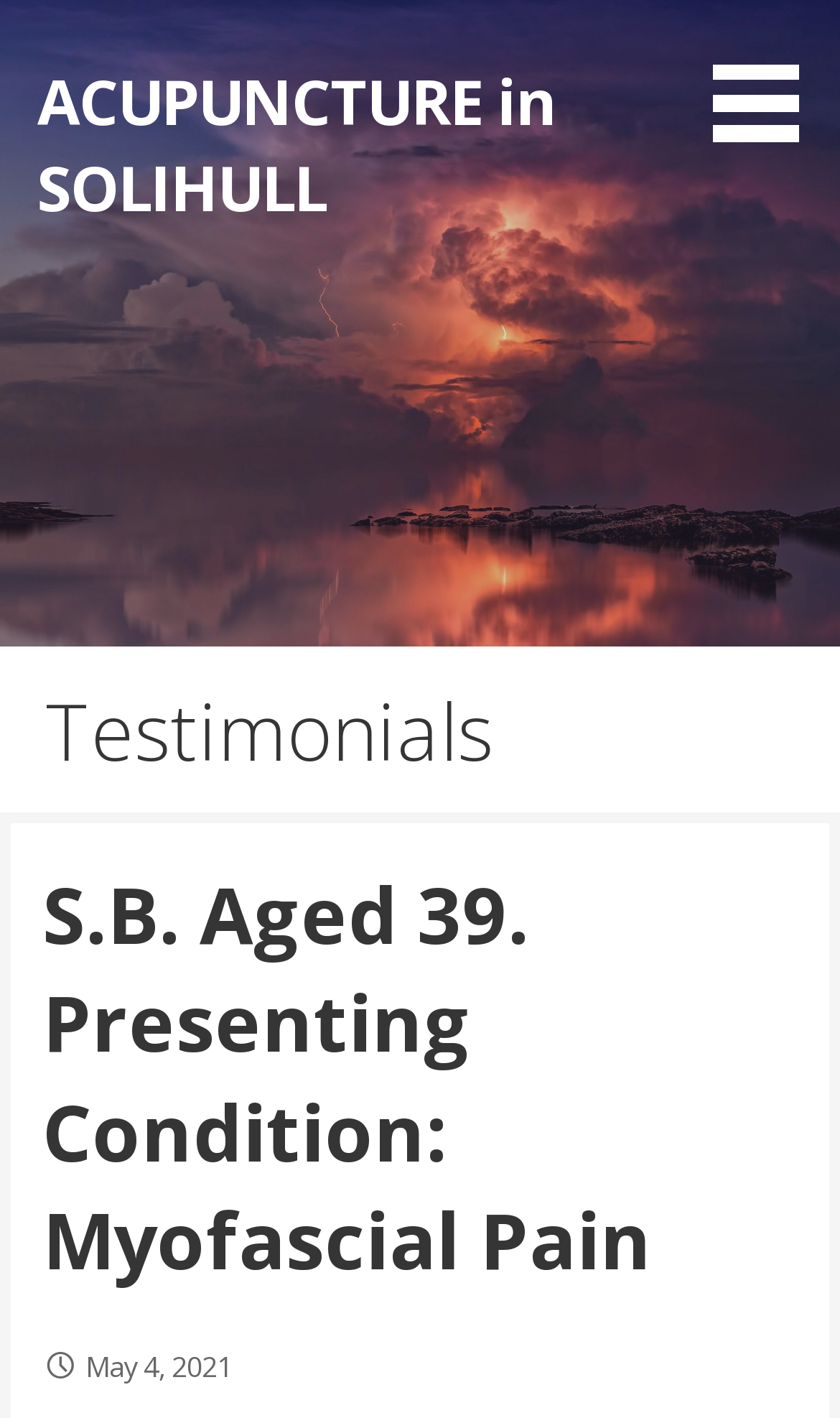Find the primary header on the webpage and provide its text.

S.B. Aged 39. Presenting Condition: Myofascial Pain